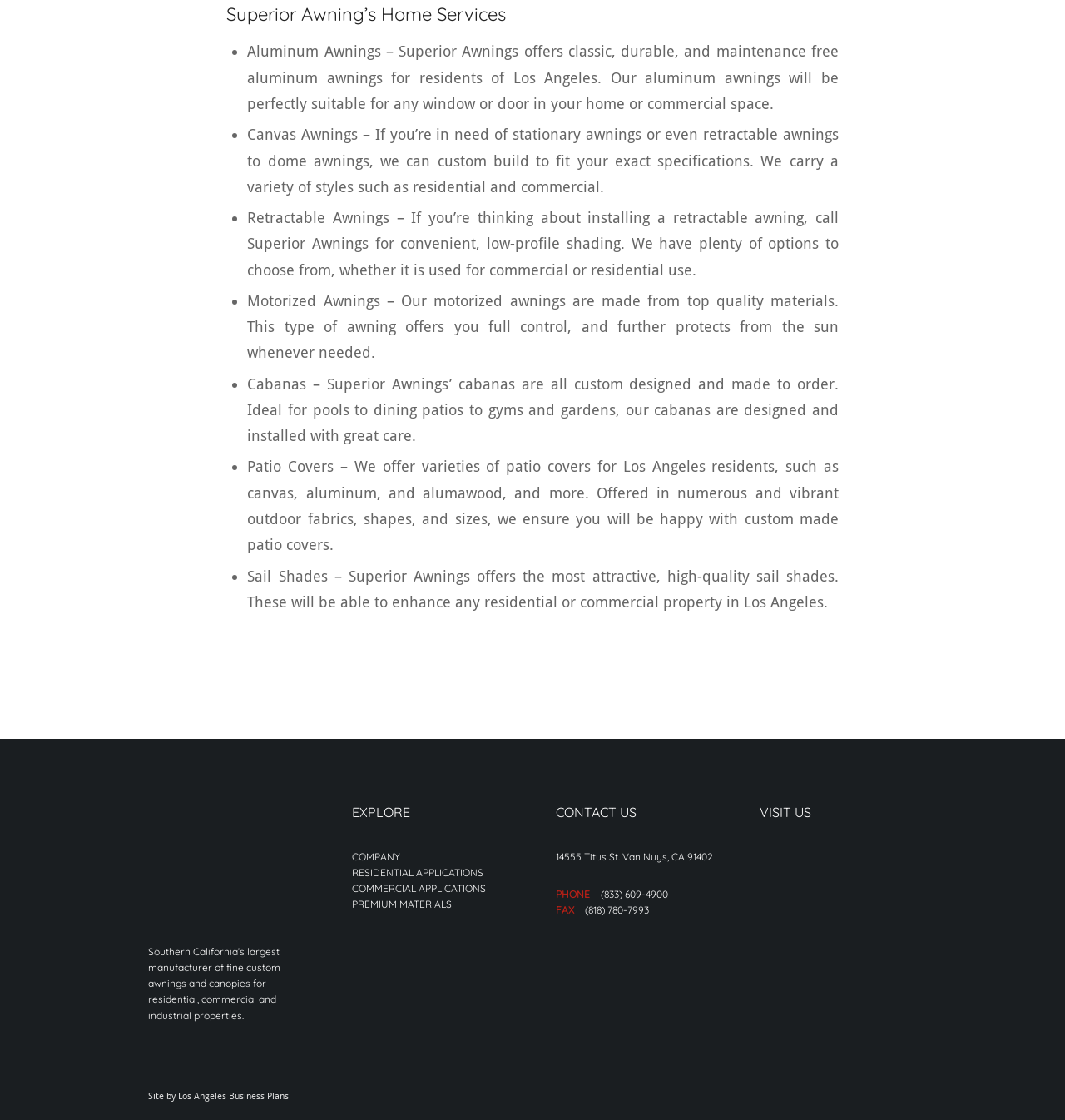Using the provided element description: "COMPANY", identify the bounding box coordinates. The coordinates should be four floats between 0 and 1 in the order [left, top, right, bottom].

[0.33, 0.759, 0.376, 0.77]